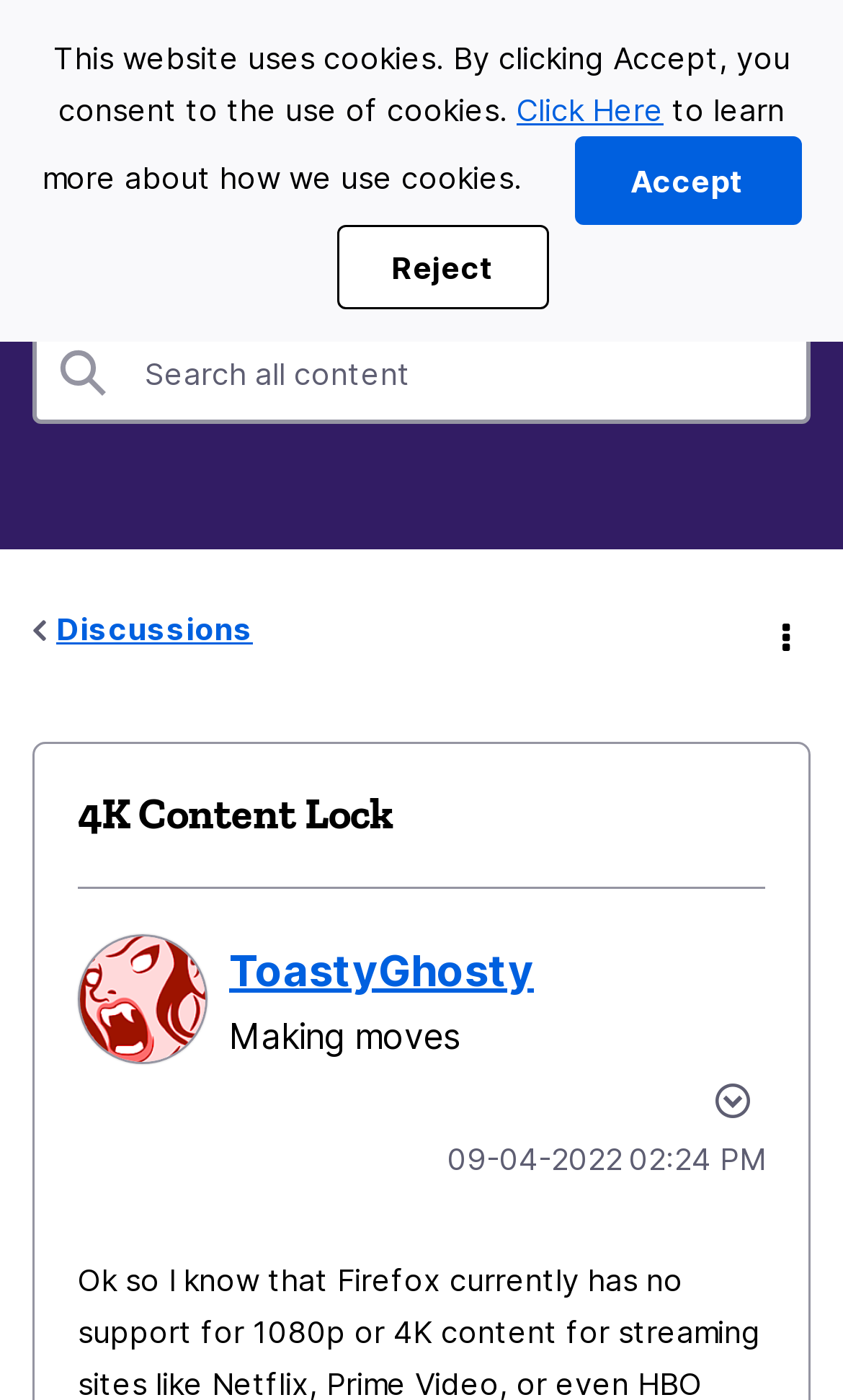Offer a detailed explanation of the webpage layout and contents.

The webpage appears to be a discussion forum or community page, specifically focused on the topic of 4K content lock on Firefox. At the top of the page, there is a notification bar with a message about the website using cookies, accompanied by a "Click Here" link and an "Accept" and "Reject" button. 

Below the notification bar, there is a navigation menu with a "Browse" button on the left and a "Sign In" link on the right. The main heading "Mozilla Connect" is centered, with a link to the same name below it.

On the left side of the page, there is a search bar with a "Search" button. Below the search bar, there is a navigation section with a "breadcrumbs" title, containing a link to "Discussions". An "Options" button is located on the right side of this section.

The main content of the page starts with a heading "4K Content Lock", followed by an image of a user named "ToastyGhosty". Below the image, there is a link to view the user's profile, a static text "Making moves", and a button to show post options. The post is dated "09-04-2022" and timed "02:24 PM".